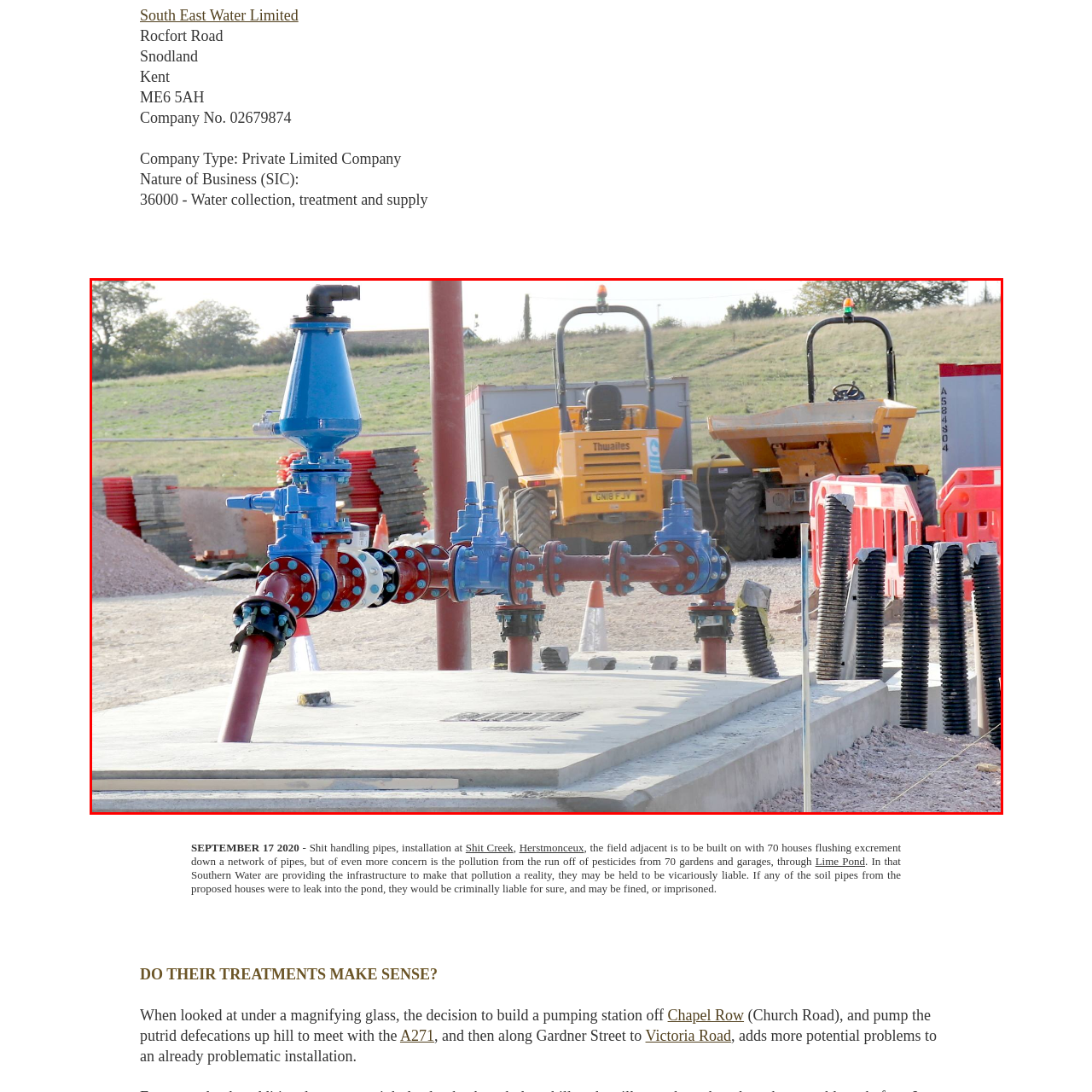Please provide a comprehensive description of the image highlighted by the red bounding box.

The image depicts a construction site featuring a prominent blue water valve system, designed for utility management in water treatment. The valve, connected by multiple red pipes, showcases a robust design with bolts and fittings essential for secure connections. In the background, heavy machinery, including two yellow construction vehicles, is visible, indicating active site work related to infrastructure development. Surrounding the site, piles of construction materials and safety barriers denote a workspace that prioritizes both functionality and safety. The serene landscape beyond hints at the rural setting, contrasting with the busy work environment.